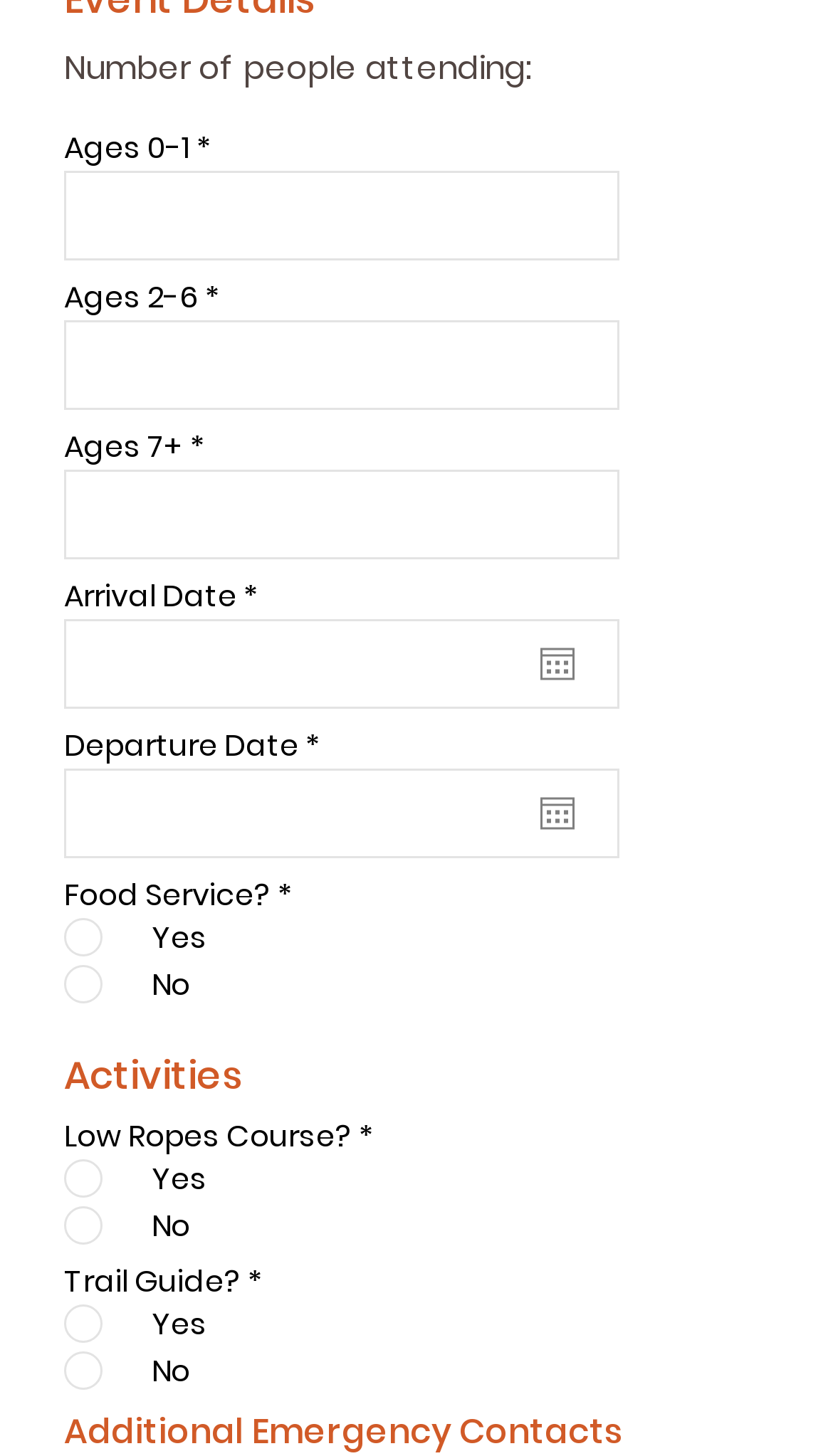Examine the image carefully and respond to the question with a detailed answer: 
How many radio buttons are there for the 'Food Service?' question?

The webpage has a section labeled 'Food Service?' with two radio buttons: 'Yes' and 'No'. Therefore, there are two radio buttons for the 'Food Service?' question.